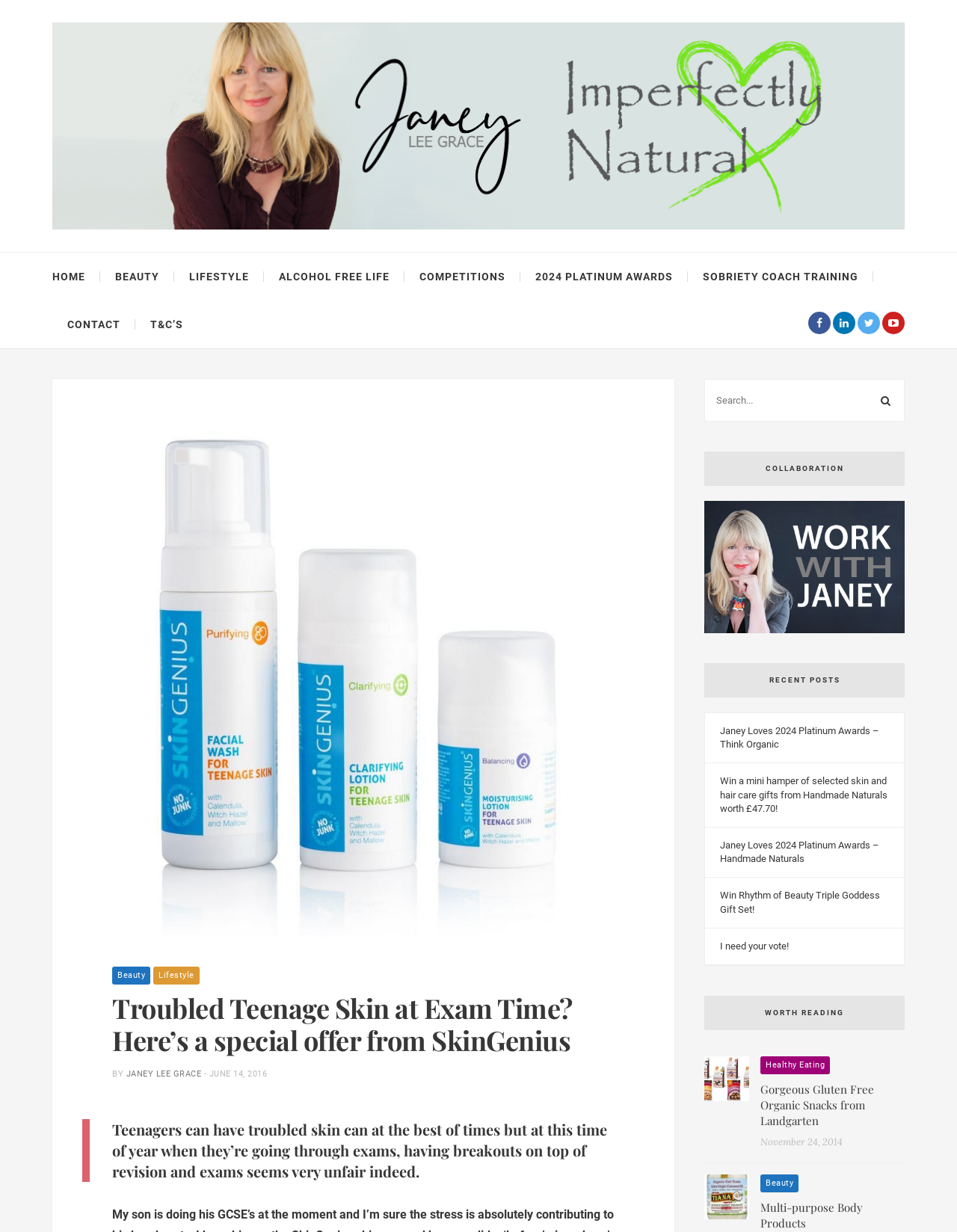What is the purpose of the search box?
Please analyze the image and answer the question with as much detail as possible.

The search box is located at the top right corner of the webpage, and its placeholder text is 'Search...'. This suggests that the purpose of the search box is to allow users to search for content within the website.